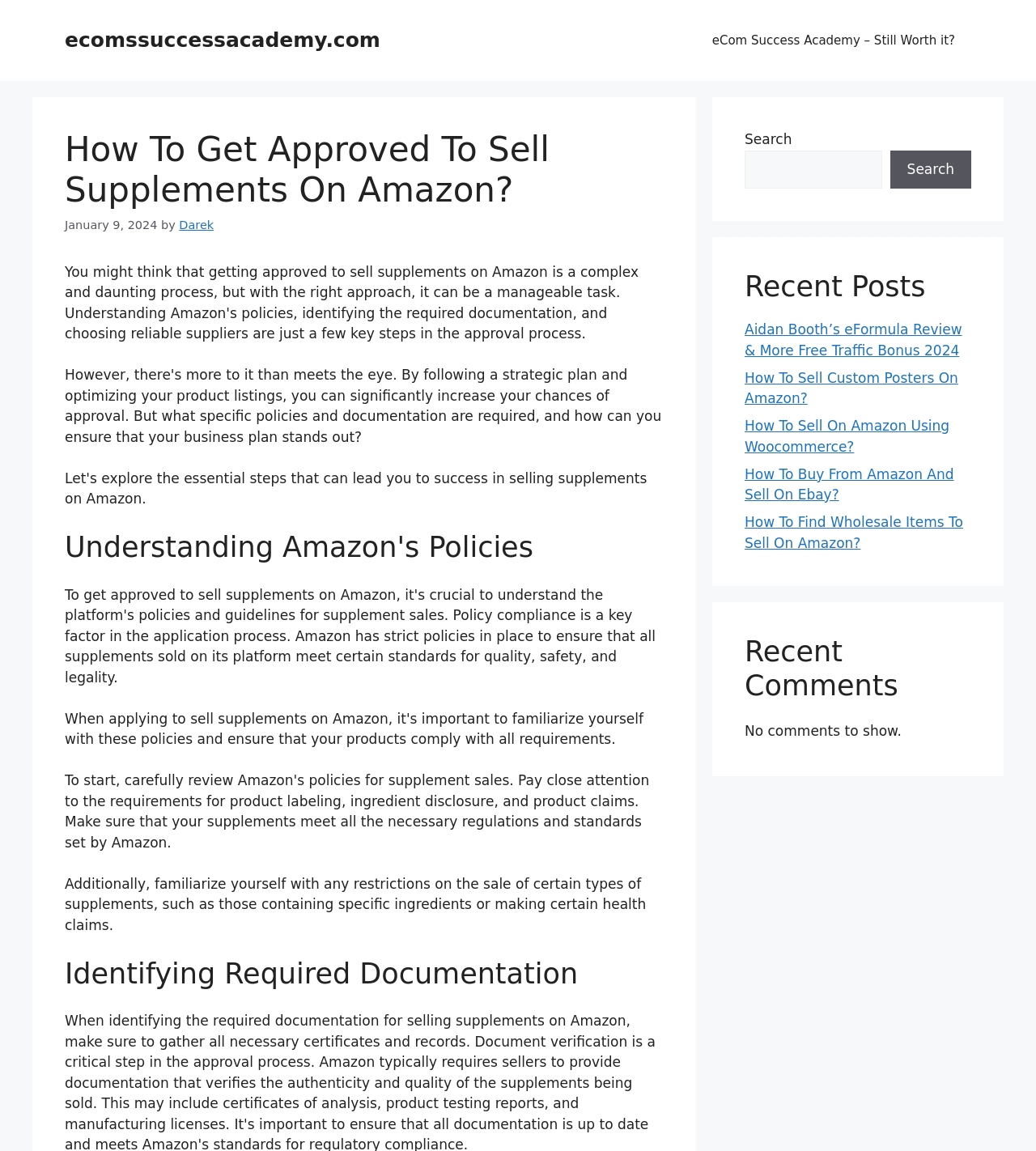Please find the bounding box coordinates of the section that needs to be clicked to achieve this instruction: "visit eCom Success Academy page".

[0.062, 0.025, 0.367, 0.045]